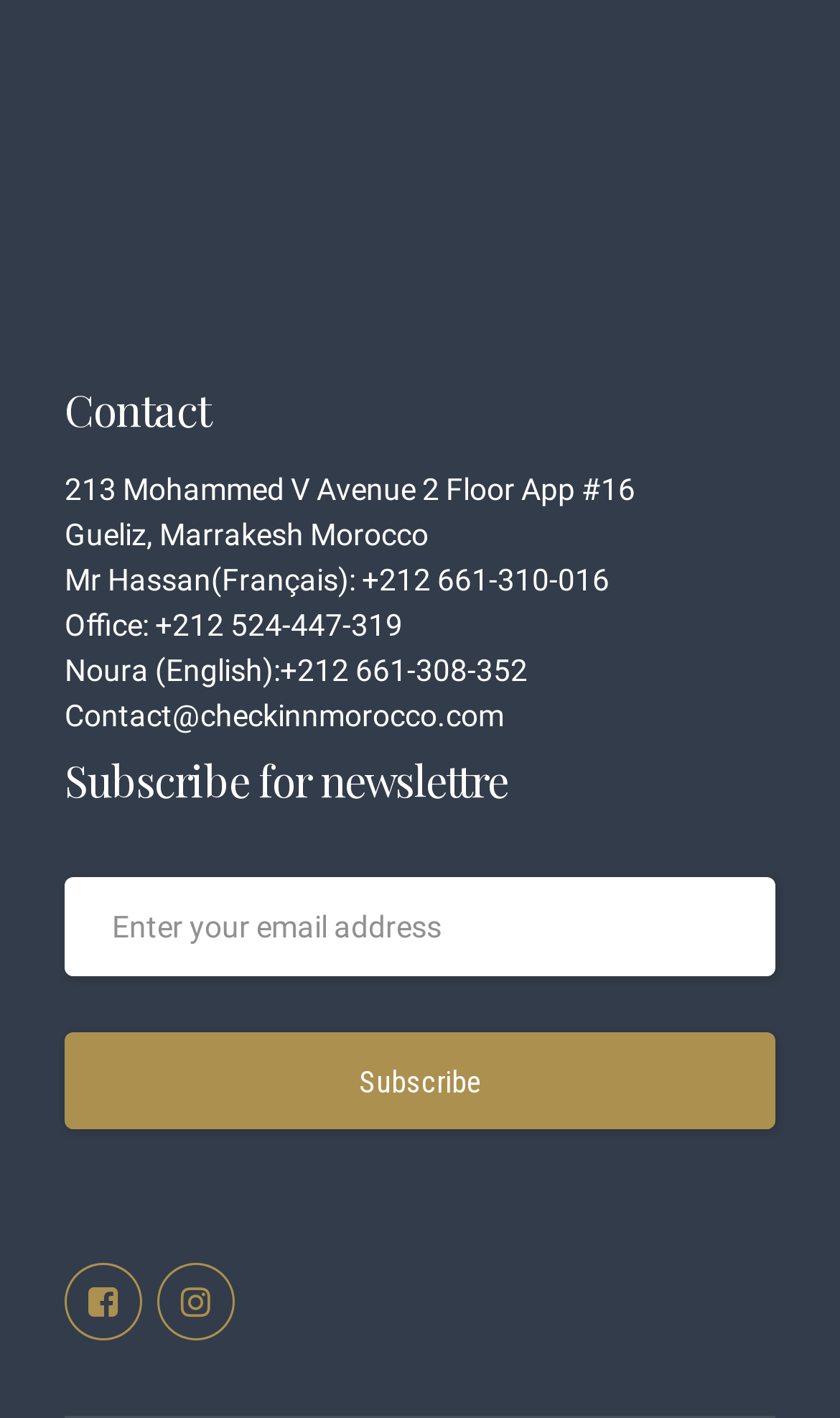How many social media links are available?
Please provide a single word or phrase in response based on the screenshot.

2